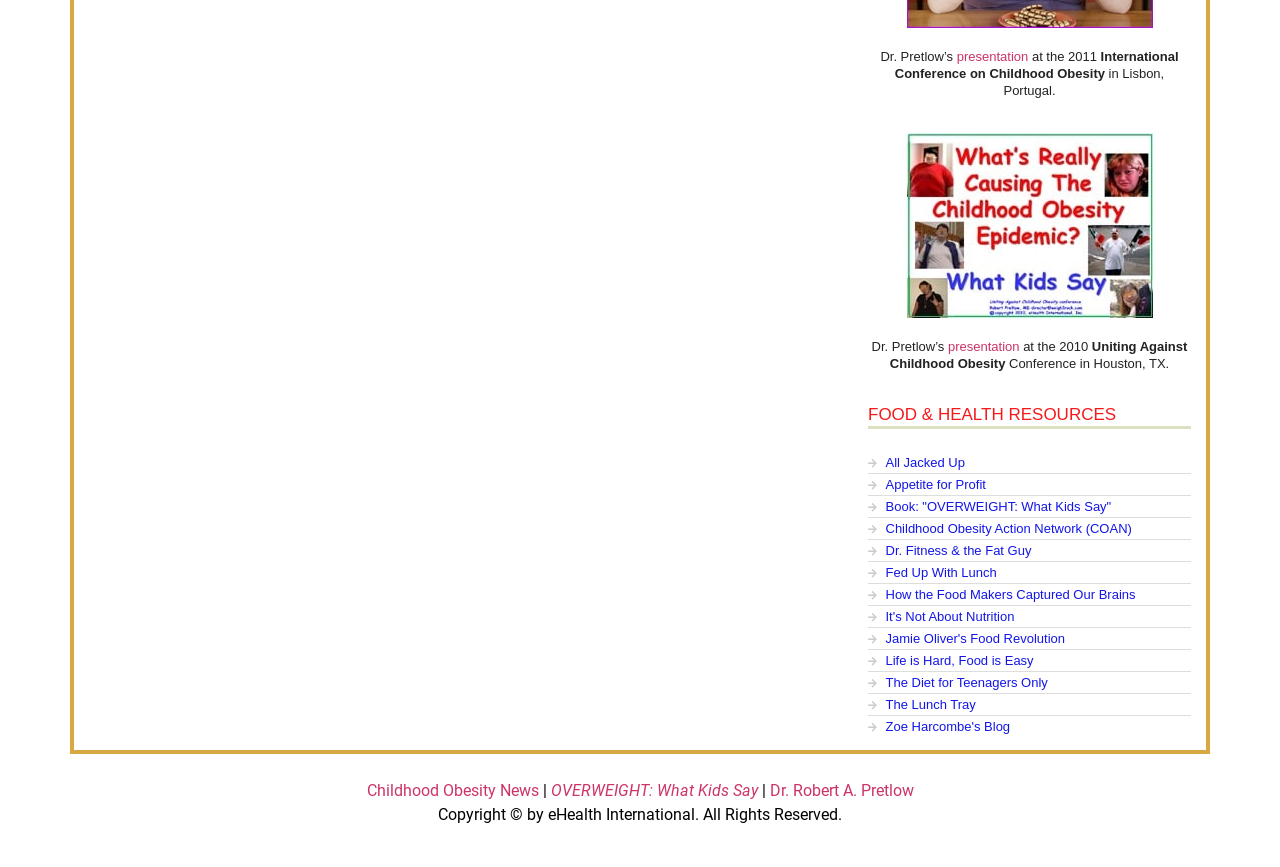Please determine the bounding box coordinates of the area that needs to be clicked to complete this task: 'check Appetite for Profit link'. The coordinates must be four float numbers between 0 and 1, formatted as [left, top, right, bottom].

[0.678, 0.549, 0.93, 0.569]